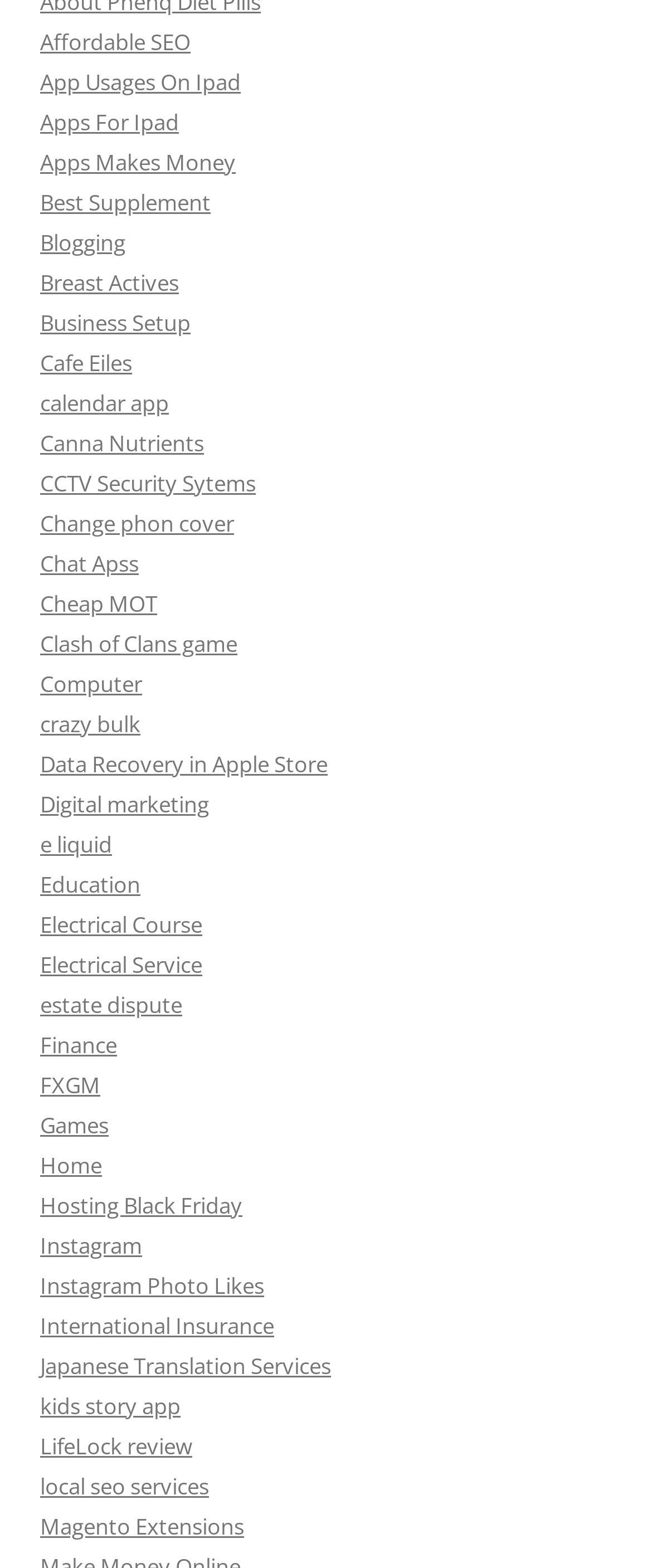Can you find the bounding box coordinates for the element to click on to achieve the instruction: "Check out 'Instagram'"?

[0.062, 0.785, 0.218, 0.804]